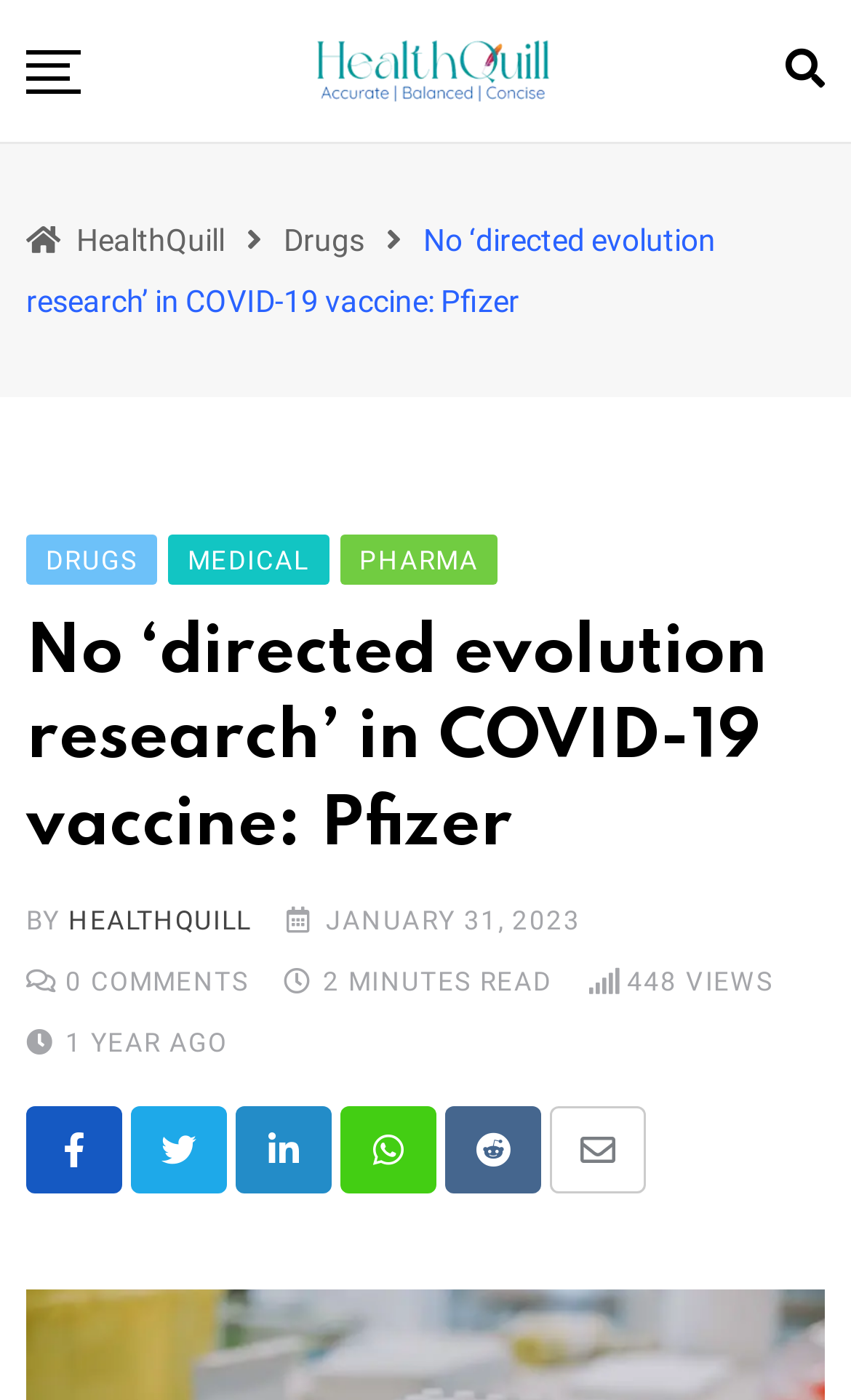Kindly determine the bounding box coordinates of the area that needs to be clicked to fulfill this instruction: "Read the HealthQuill article".

[0.09, 0.159, 0.264, 0.184]